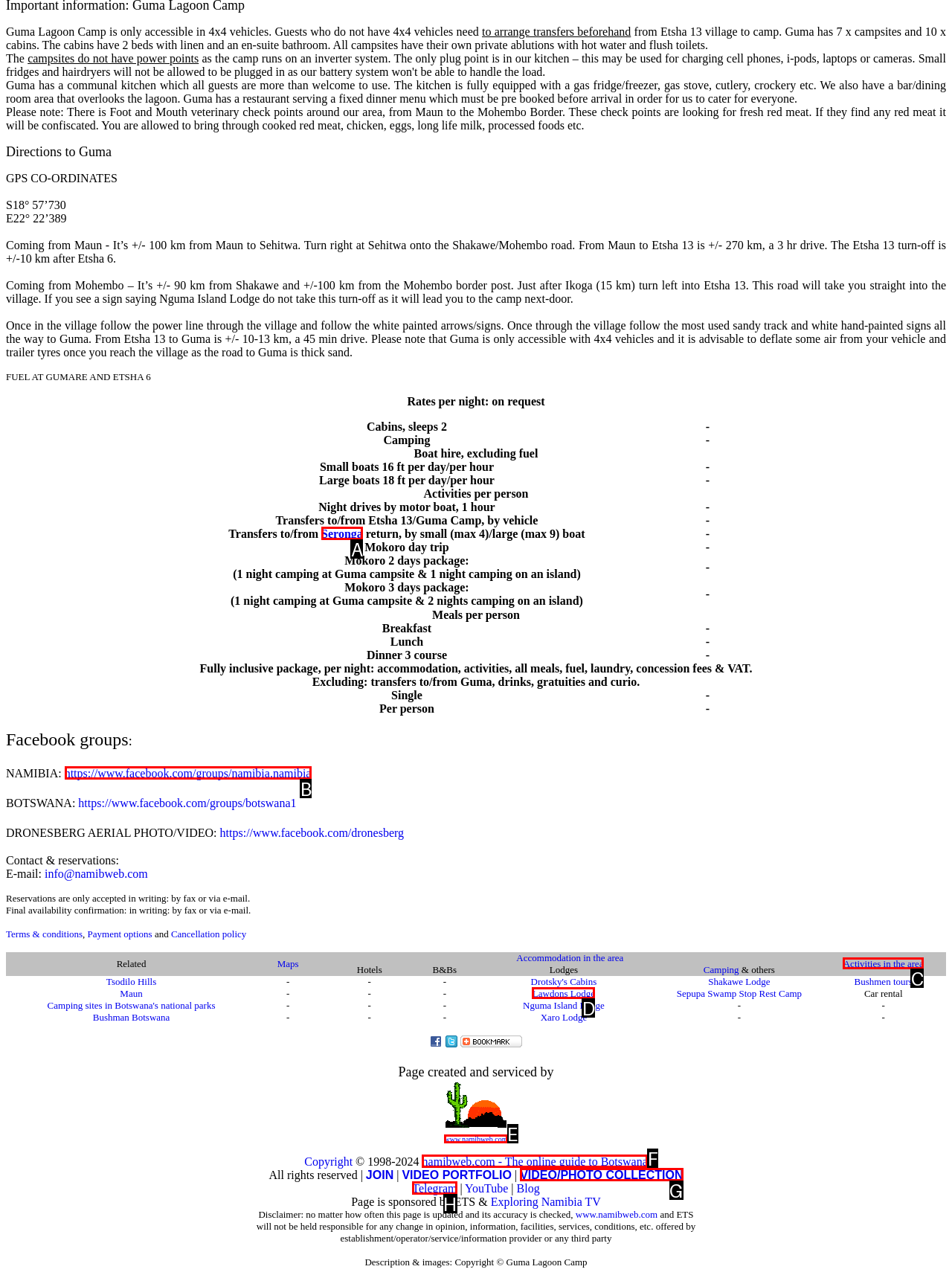Identify the correct lettered option to click in order to perform this task: Visit Namibia Facebook group. Respond with the letter.

B